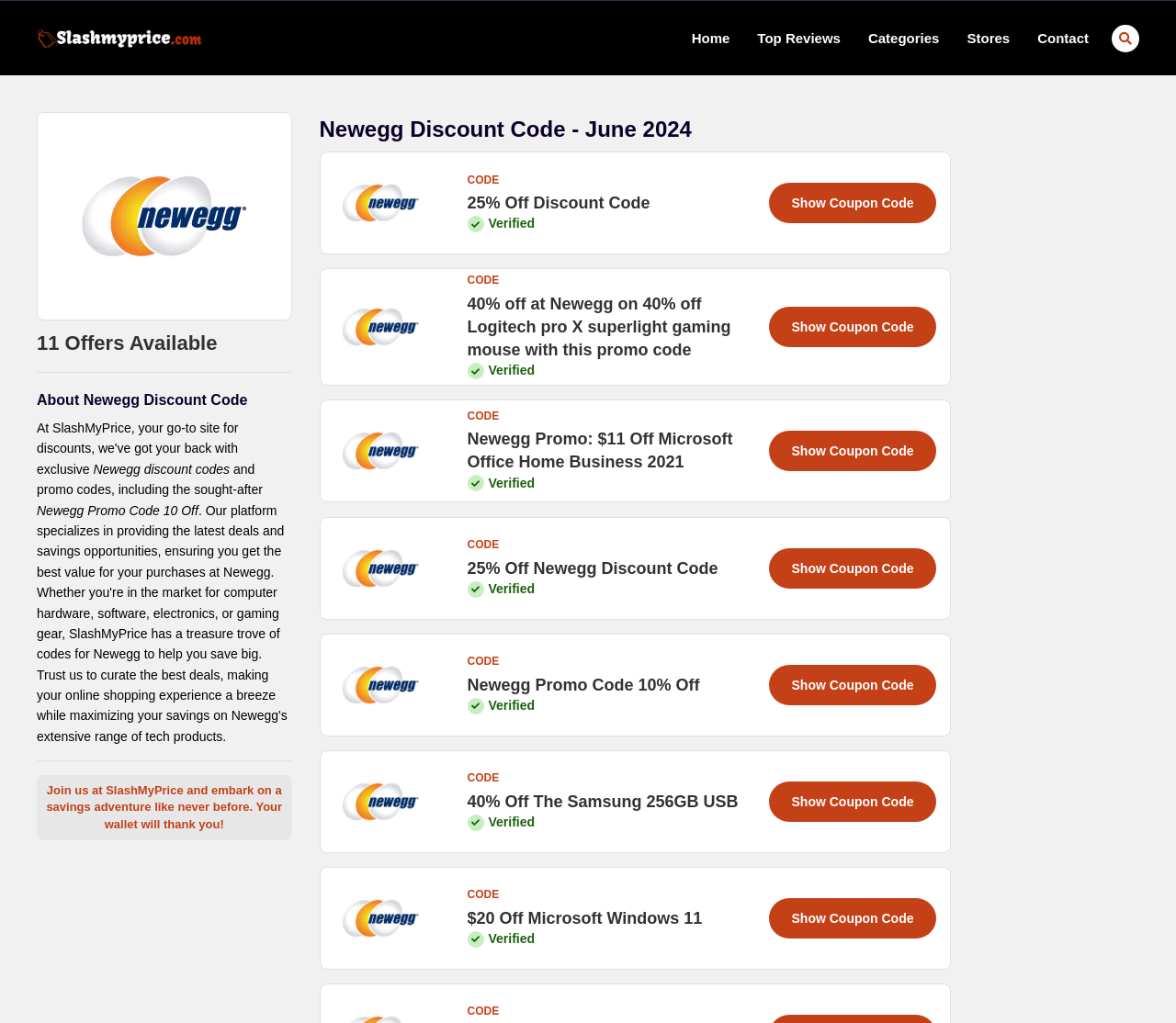Return the bounding box coordinates of the UI element that corresponds to this description: "Top Reviews". The coordinates must be given as four float numbers in the range of 0 and 1, [left, top, right, bottom].

[0.644, 0.001, 0.715, 0.074]